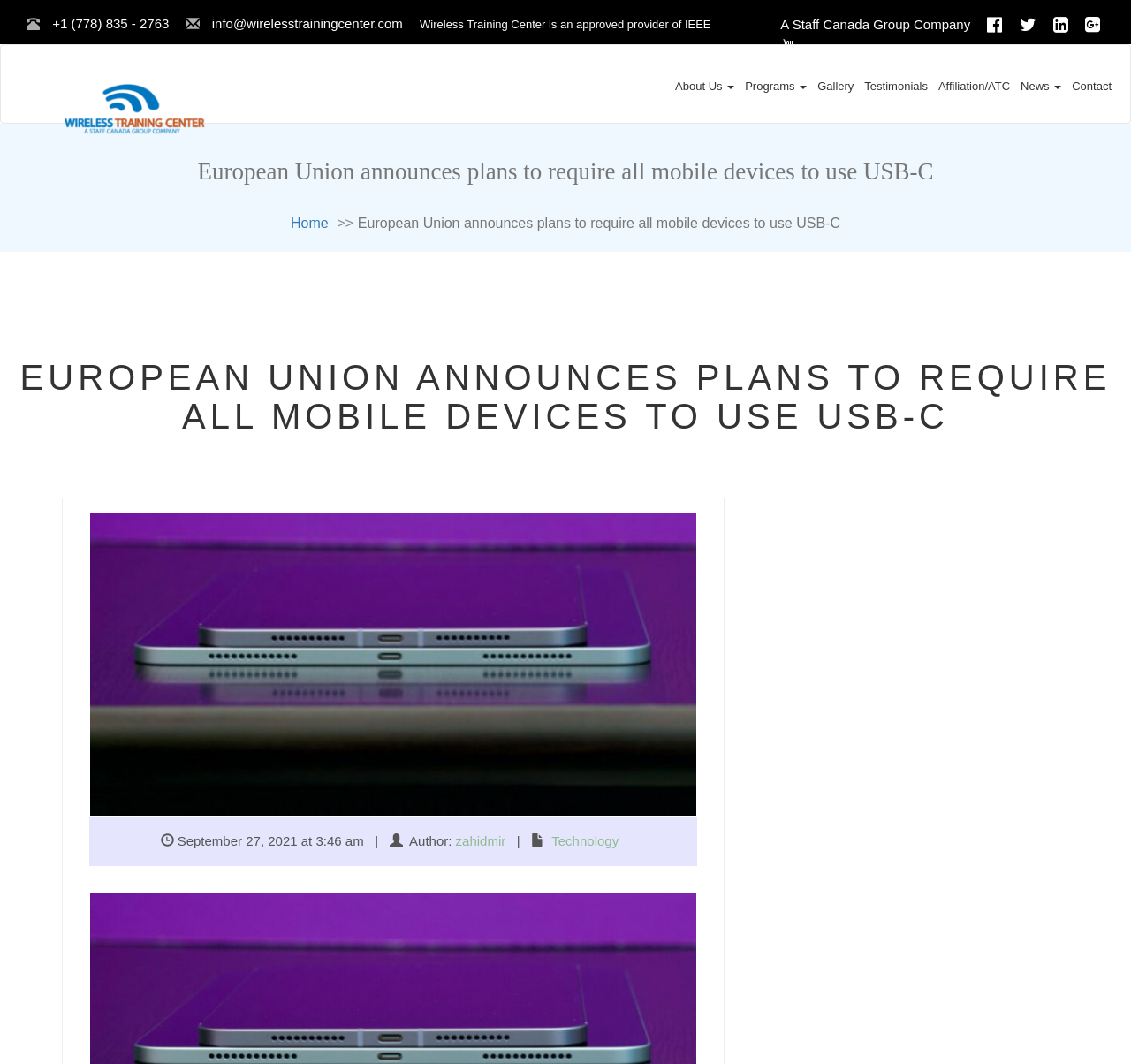Identify the bounding box for the UI element described as: "Academic Integrity". Ensure the coordinates are four float numbers between 0 and 1, formatted as [left, top, right, bottom].

None